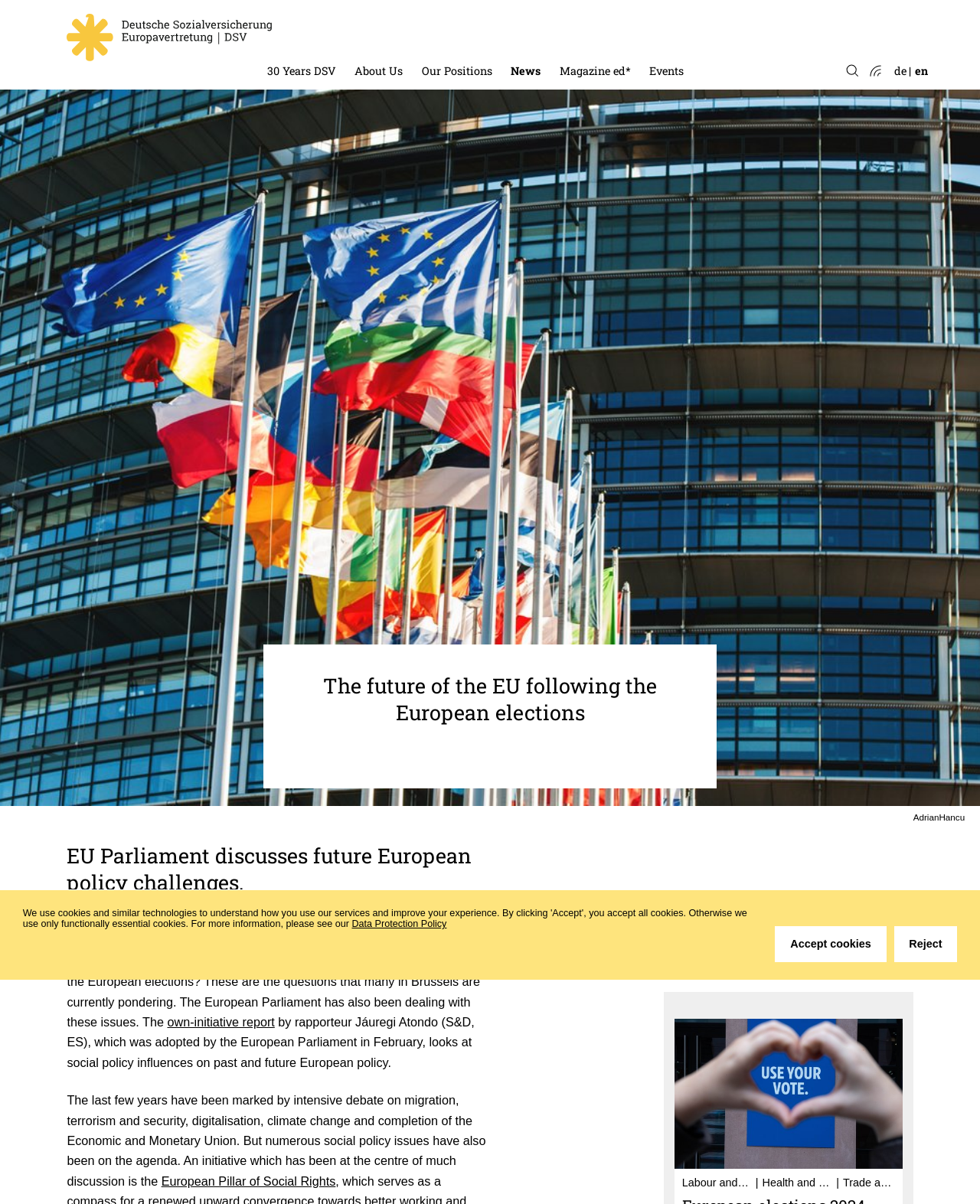What is the language of the webpage?
Refer to the screenshot and deliver a thorough answer to the question presented.

I found the link 'de' which indicates that the language of the webpage is German.